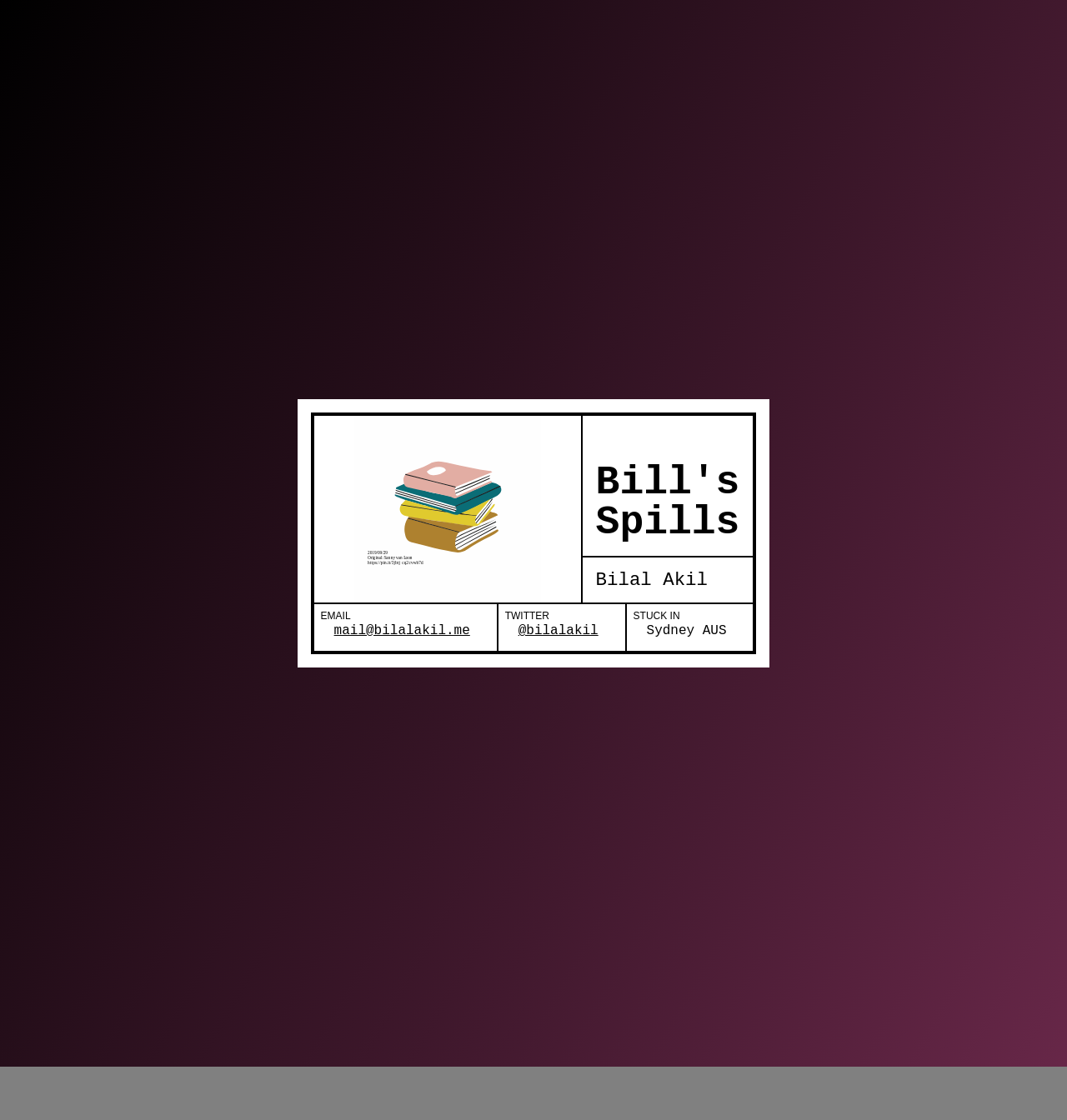Provide your answer in one word or a succinct phrase for the question: 
What is the name of the person?

Bilal Akil